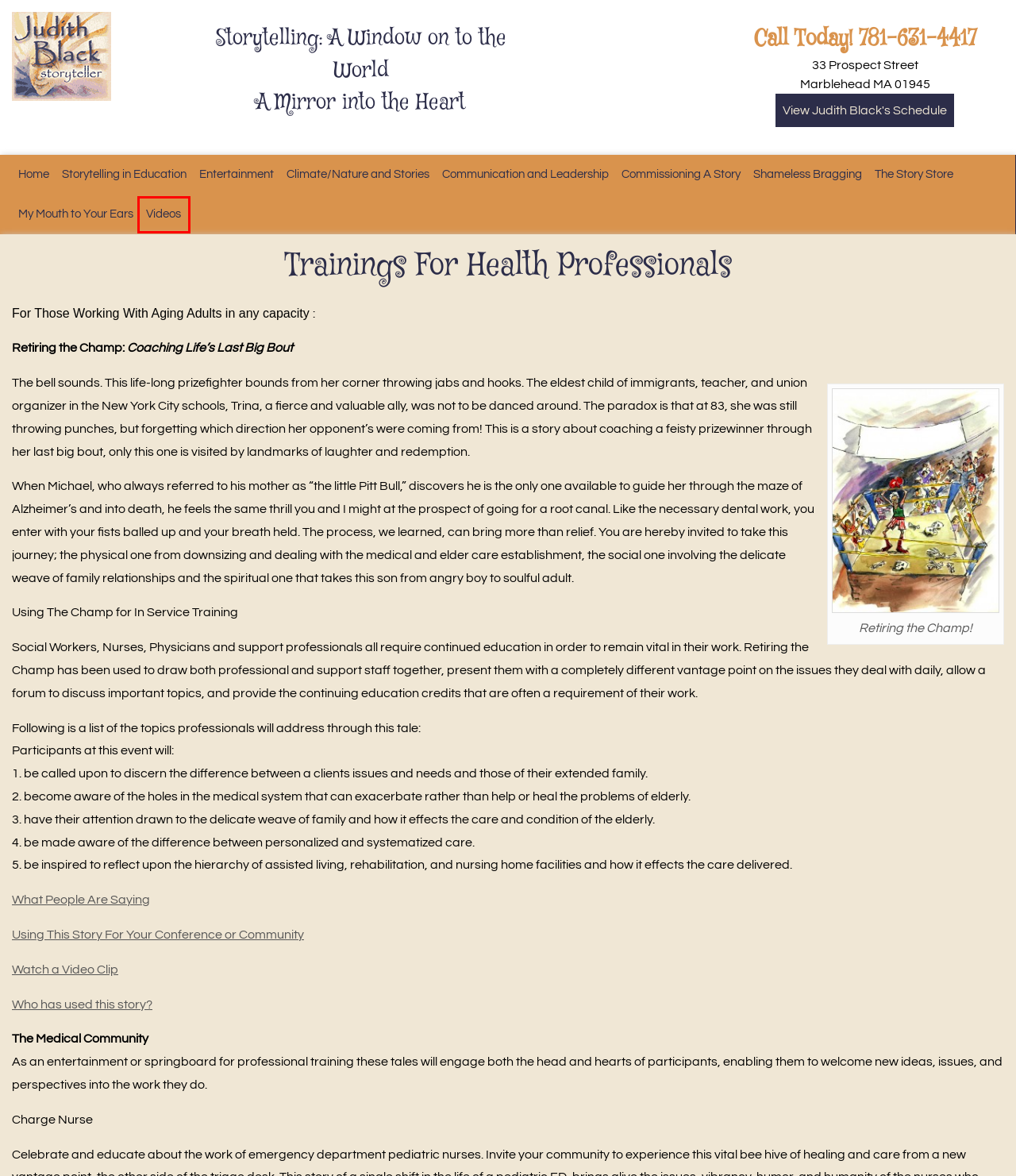You are presented with a screenshot of a webpage that includes a red bounding box around an element. Determine which webpage description best matches the page that results from clicking the element within the red bounding box. Here are the candidates:
A. Commissioning A Story – Stories Alive
B. What People Are Saying About Retiring the Champ – Stories Alive
C. Storytelling in Education – Stories Alive
D. An Integrated Life: Storytelling & Climate Disruption – Stories Alive
E. Shameless Bragging – Stories Alive
F. Using The Champ to Your Community – Stories Alive
G. Videos for Students and Families – Stories Alive
H. My Mouth to Your Ears – Stories Alive

G